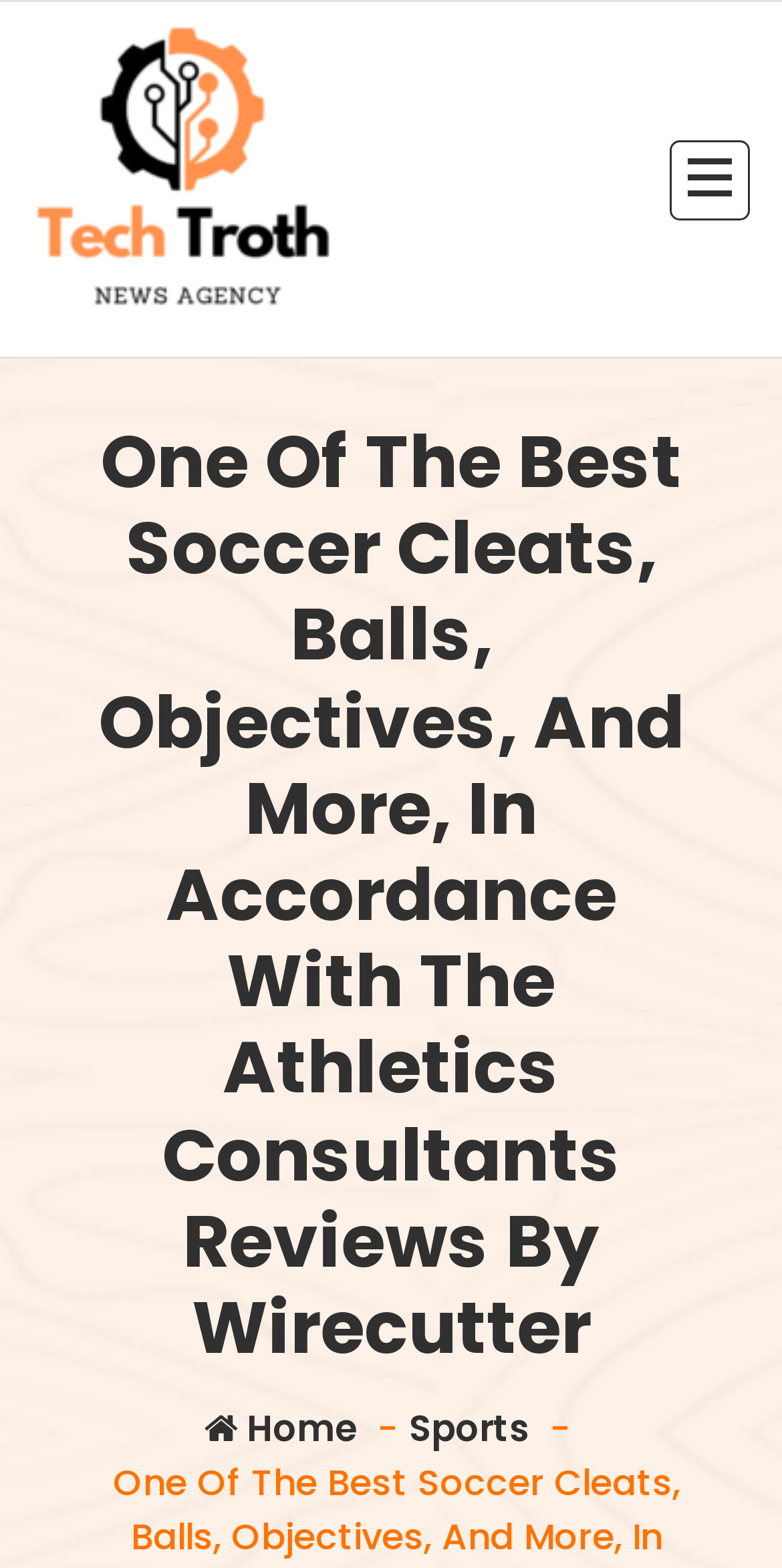Generate a comprehensive description of the webpage.

The webpage appears to be a review or guide related to soccer, specifically focusing on soccer cleats, balls, and objectives. At the top left corner, there is a logo image and a link labeled "Tech Troth". 

Below the logo, there is a main heading that summarizes the content of the webpage, which is about reviews of soccer-related products by athletics consultants from Wirecutter. 

On the top right corner, there is a button labeled "Menu Collapsed", indicating that there may be a dropdown menu when clicked. 

The navigation menu is located at the bottom of the page, with links to "Home" and "Sports" categories, separated by a dash.